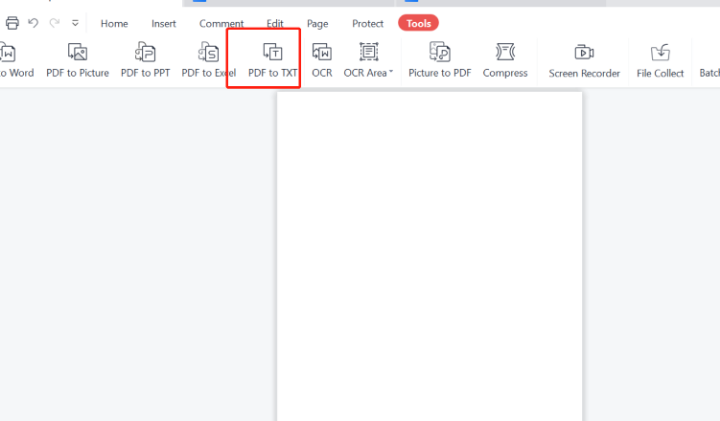Provide a thorough description of what you see in the image.

The image features a section of a software interface showcasing the "PDF to TXT" conversion option. Highlighted in red, this button is part of a toolbar that allows users to convert their PDF documents into plain text files (.txt). The interface likely belongs to a document editing application, possibly WPS Office, which offers various options for handling PDF files. Additionally, the toolbar includes other functionalities, such as converting PDFs to Word and Excel formats, and tools for OCR and document protection. This visual representation is particularly useful for users looking to easily access and navigate the conversion features available within the software.